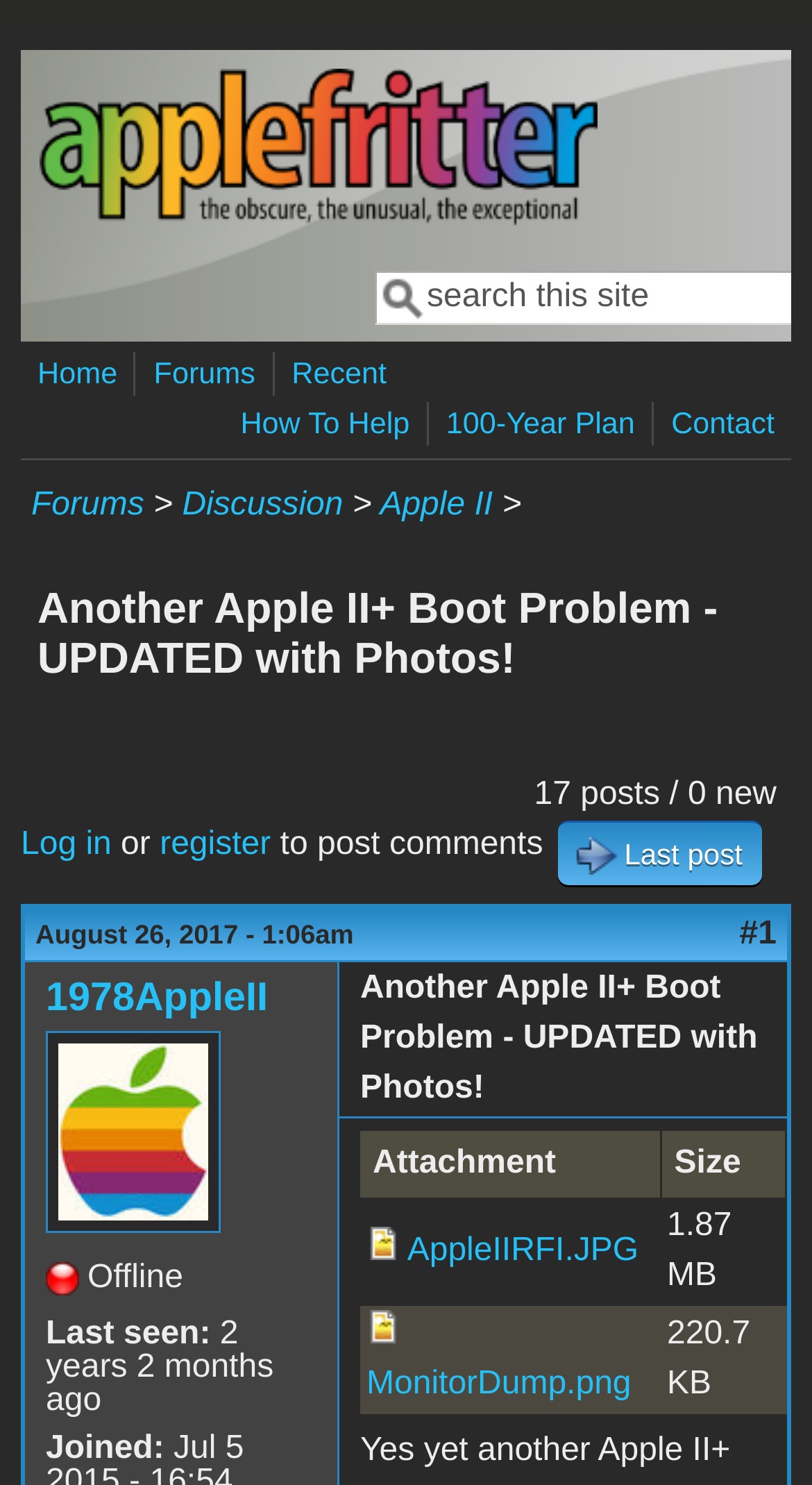Please analyze the image and provide a thorough answer to the question:
What is the size of the file 'AppleIIRFI.JPG'?

The size of the file 'AppleIIRFI.JPG' can be found in the table below the main heading, in the row corresponding to the file, in the column labeled 'Size'.